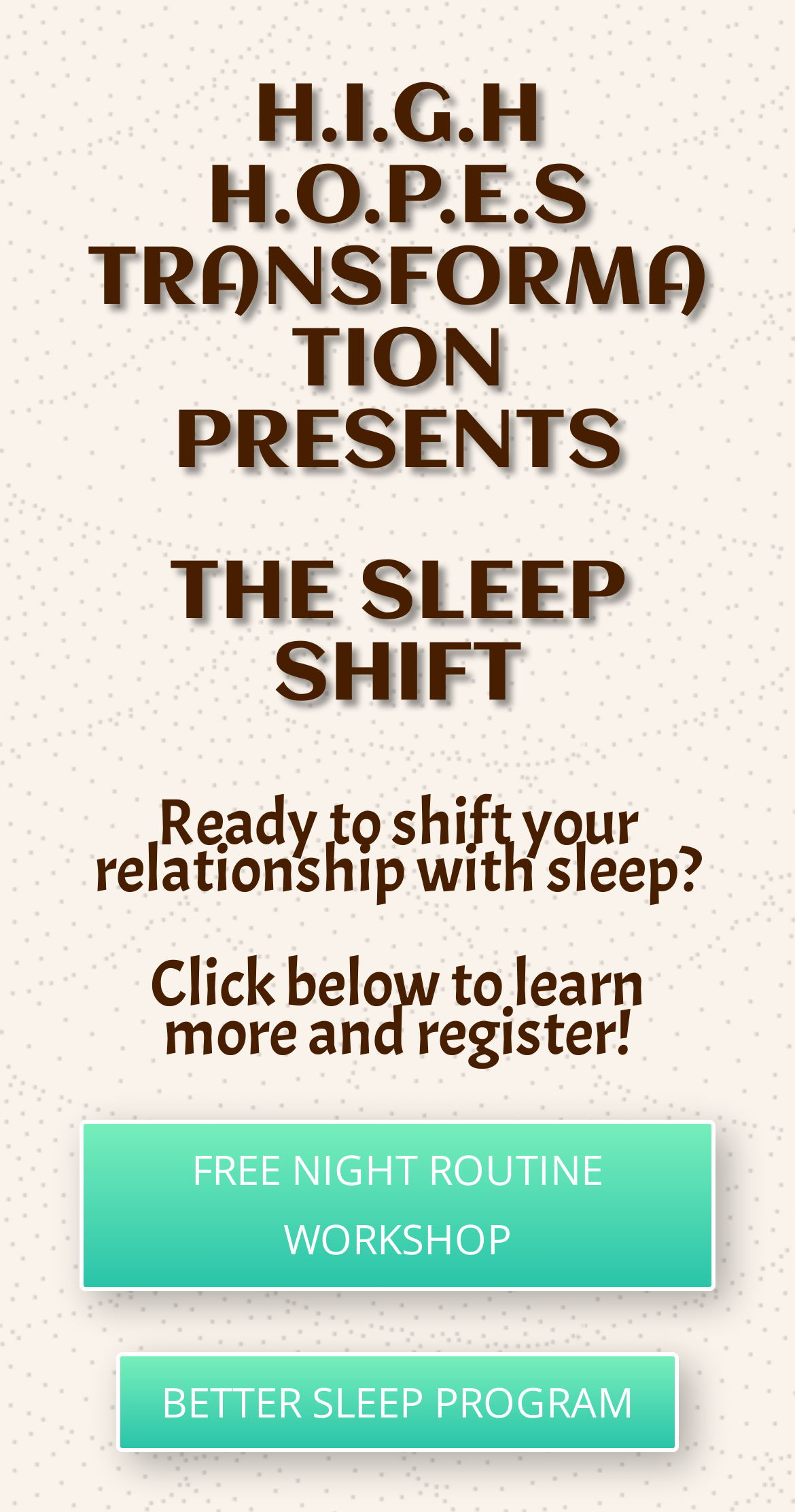Using the information in the image, give a detailed answer to the following question: What is the position of the 'THE SLEEP SHIFT' heading?

By comparing the y1 and y2 coordinates of the 'THE SLEEP SHIFT' heading and the 'Ready to shift...' text, I found that the heading is above the text.